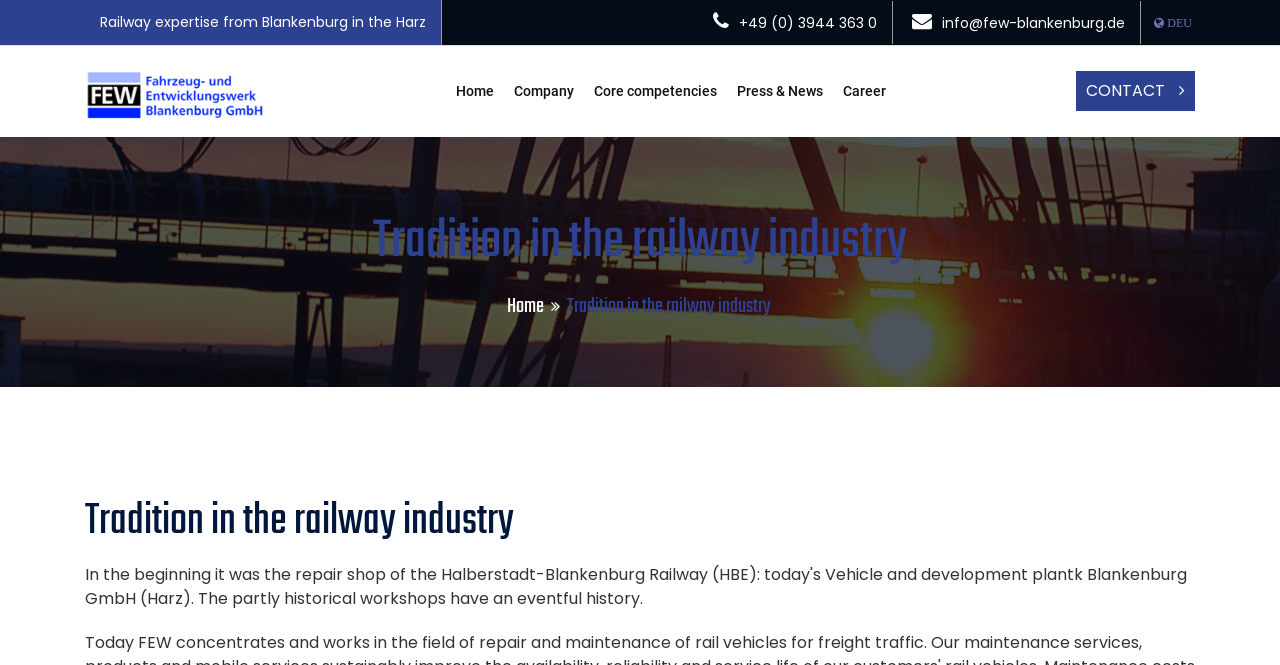Provide a brief response to the question below using a single word or phrase: 
What is the language of the webpage?

DEU